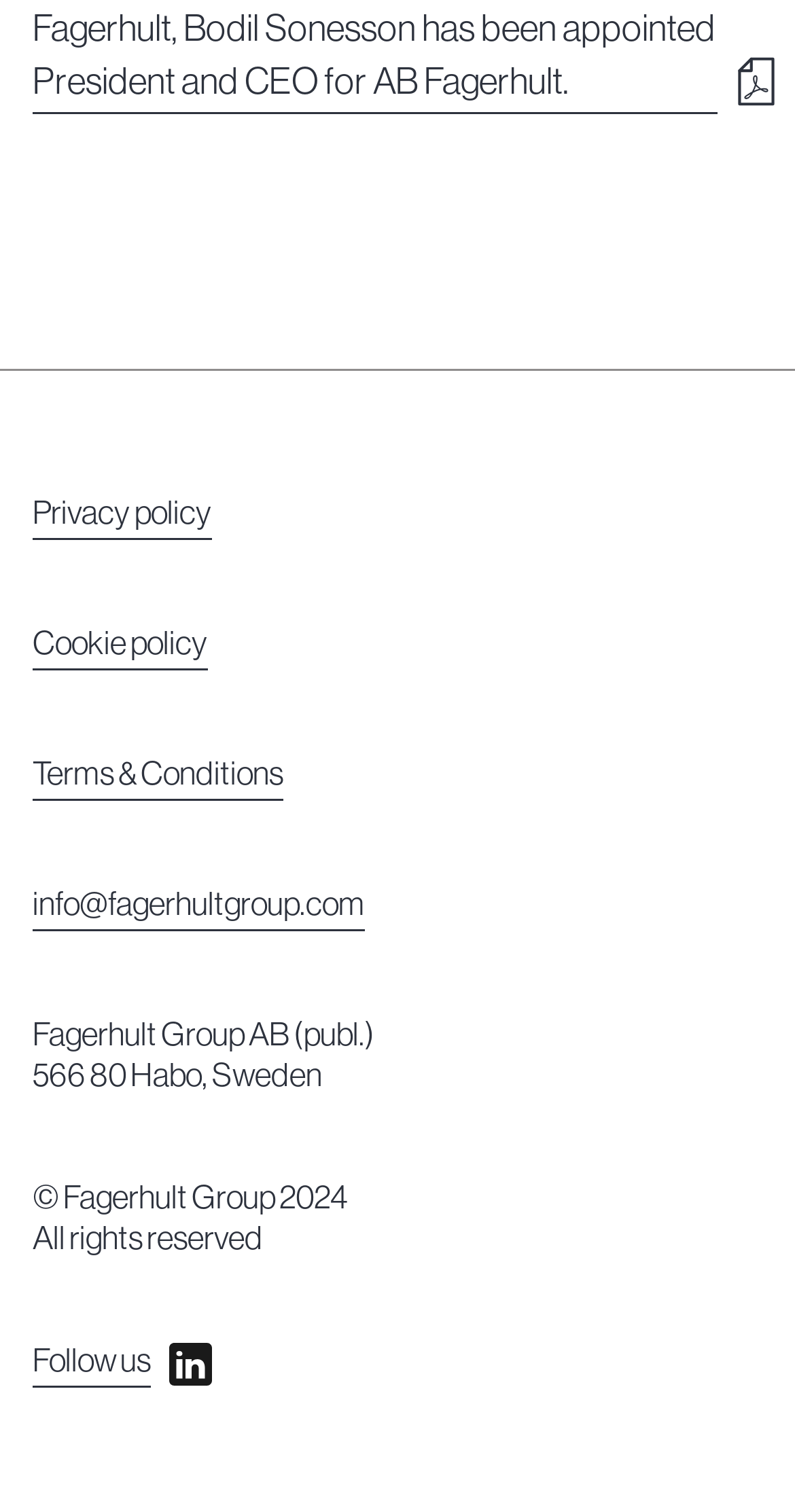Provide a brief response in the form of a single word or phrase:
Where is Fagerhult Group AB located?

Habo, Sweden